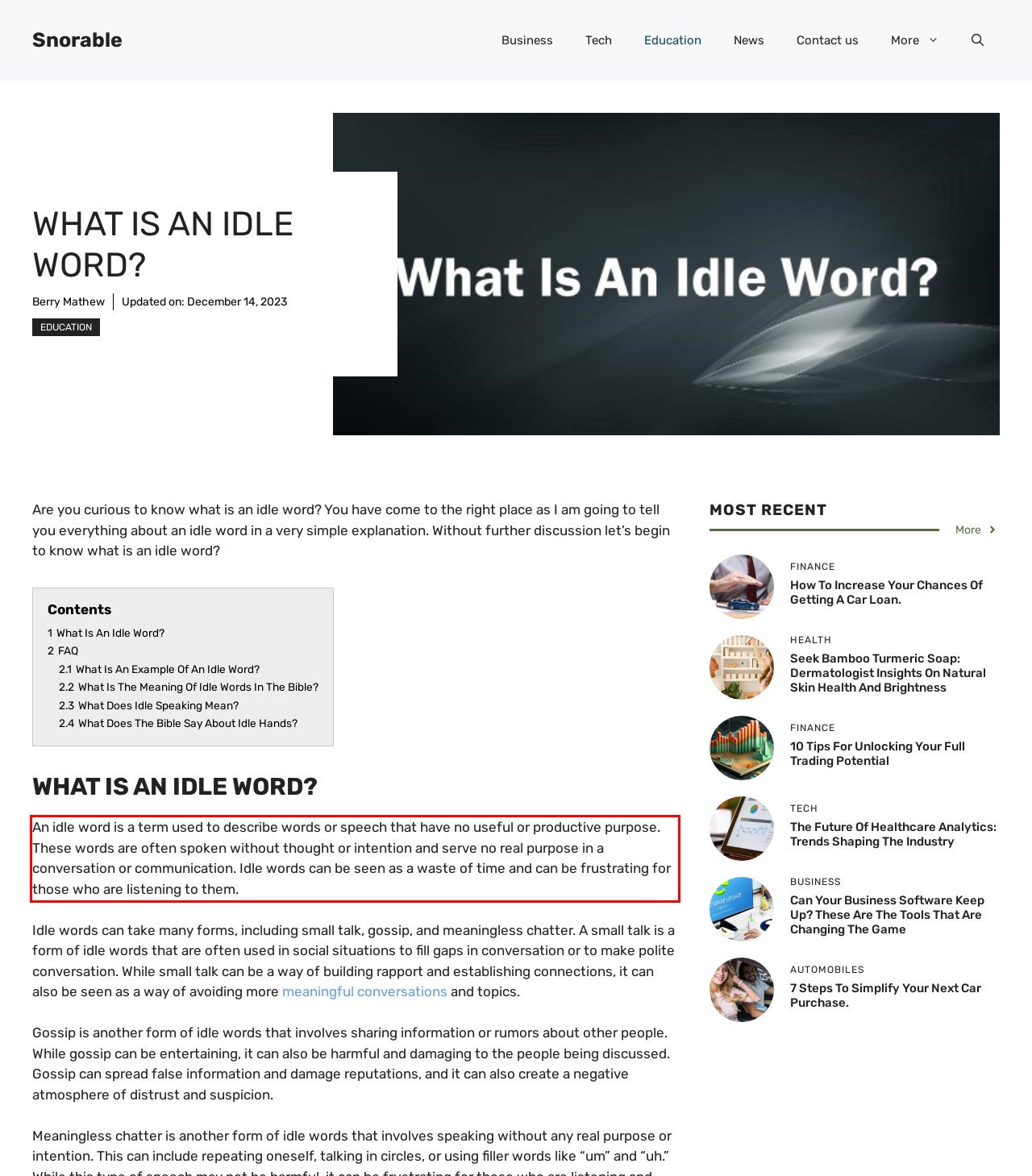Given a screenshot of a webpage with a red bounding box, extract the text content from the UI element inside the red bounding box.

An idle word is a term used to describe words or speech that have no useful or productive purpose. These words are often spoken without thought or intention and serve no real purpose in a conversation or communication. Idle words can be seen as a waste of time and can be frustrating for those who are listening to them.